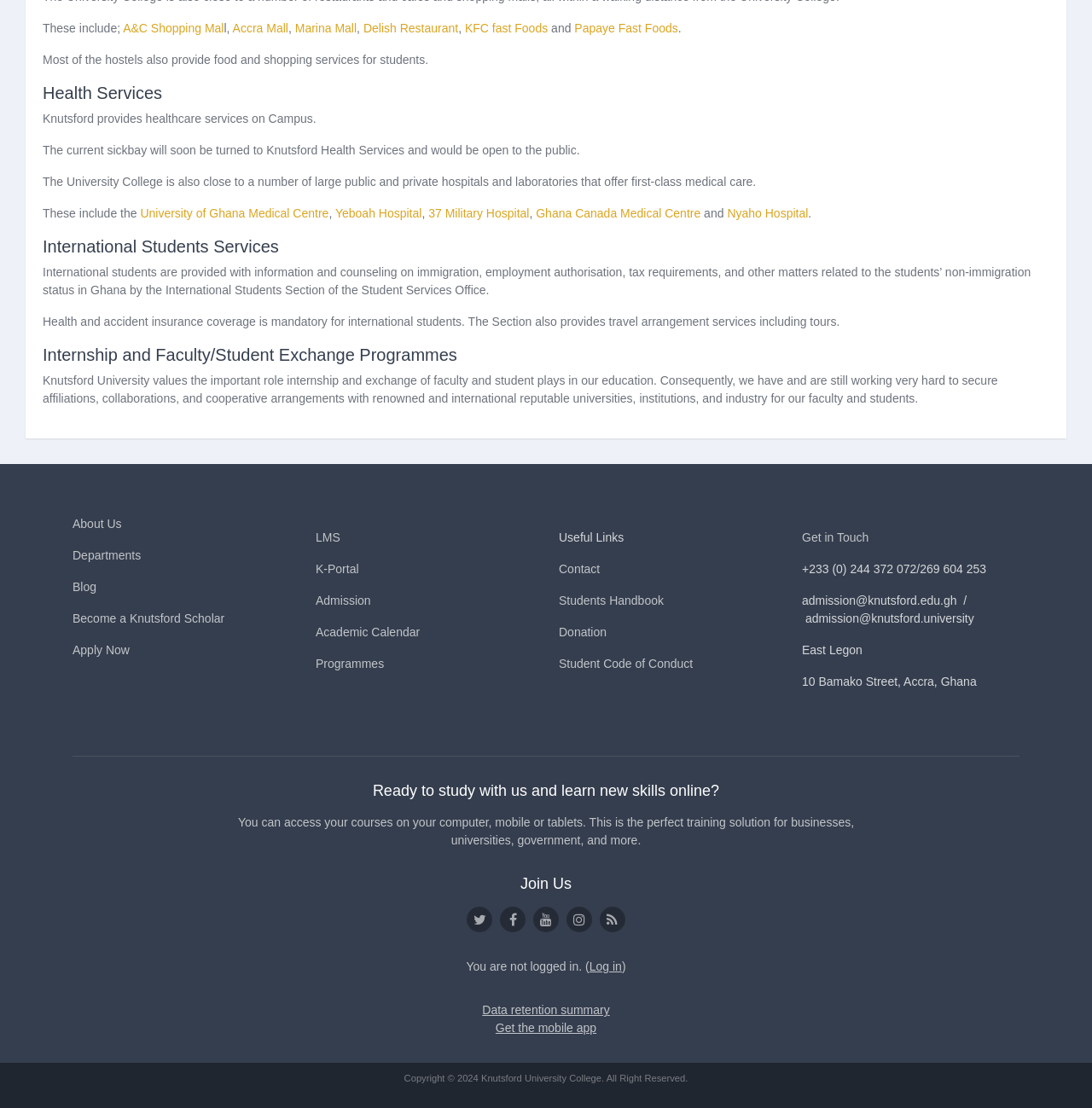Using the provided element description, identify the bounding box coordinates as (top-left x, top-left y, bottom-right x, bottom-right y). Ensure all values are between 0 and 1. Description: alt="https://twitter.com/knutsford_gh" title="https://twitter.com/knutsford_gh"

[0.428, 0.818, 0.451, 0.842]